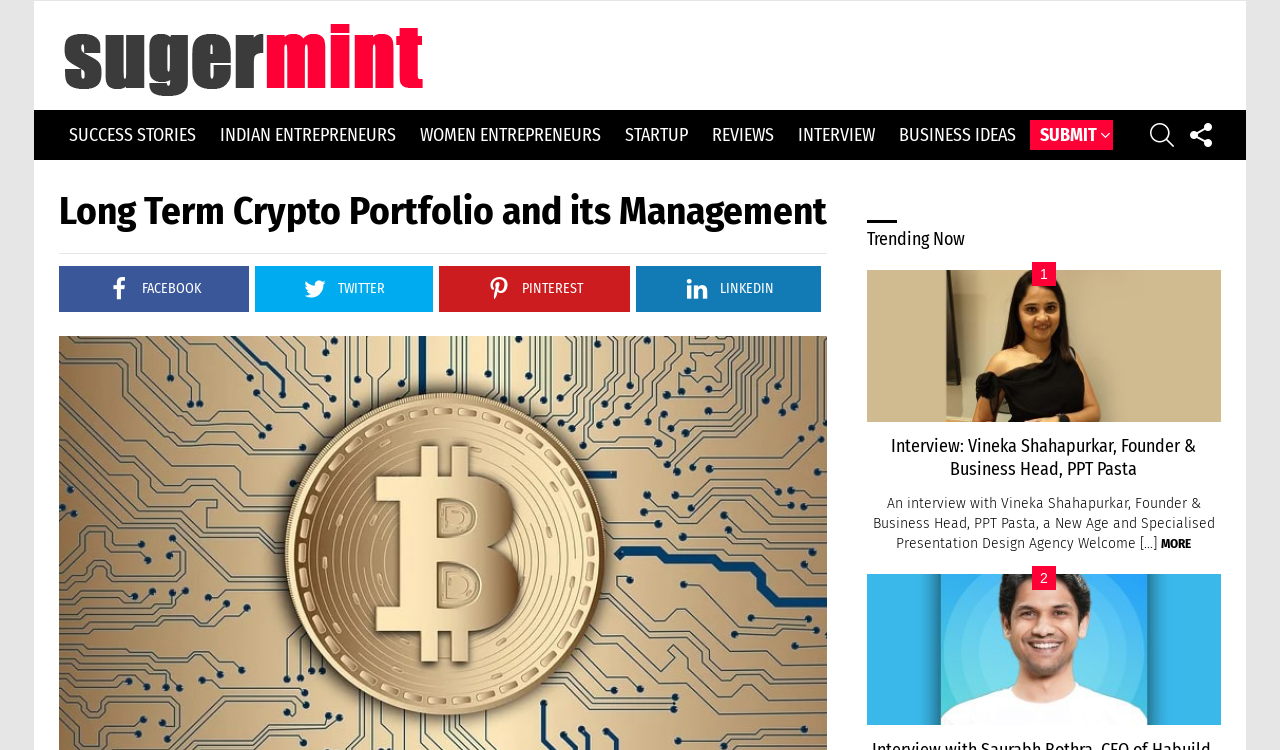Could you identify the text that serves as the heading for this webpage?

Long Term Crypto Portfolio and its Management